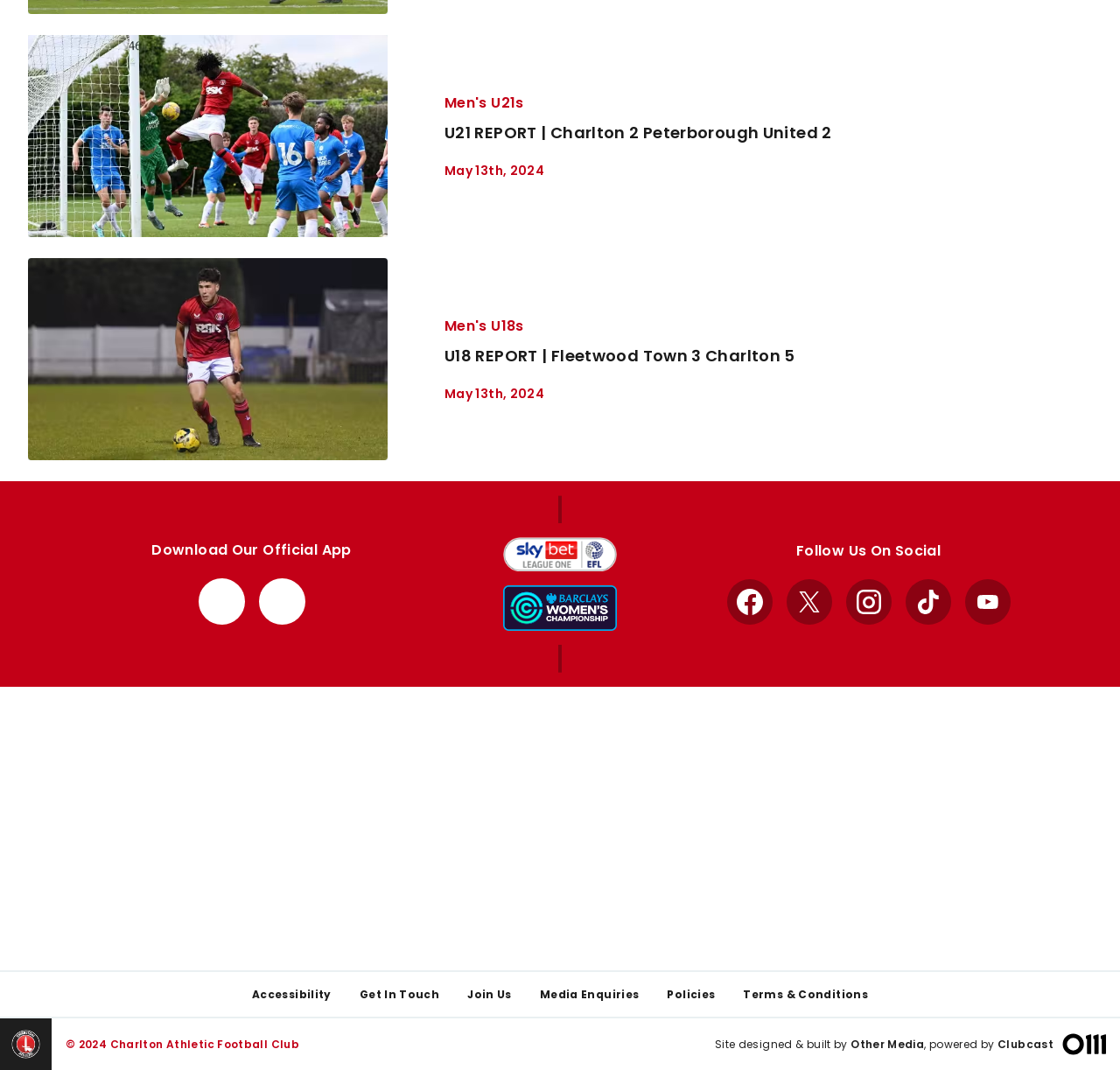What is the date of the U21 report?
Answer the question with as much detail as possible.

I found the date by looking at the StaticText element with the text 'May 13th, 2024' which is a sibling of the heading element with the text 'U21 REPORT | Charlton 2 Peterborough United 2'.